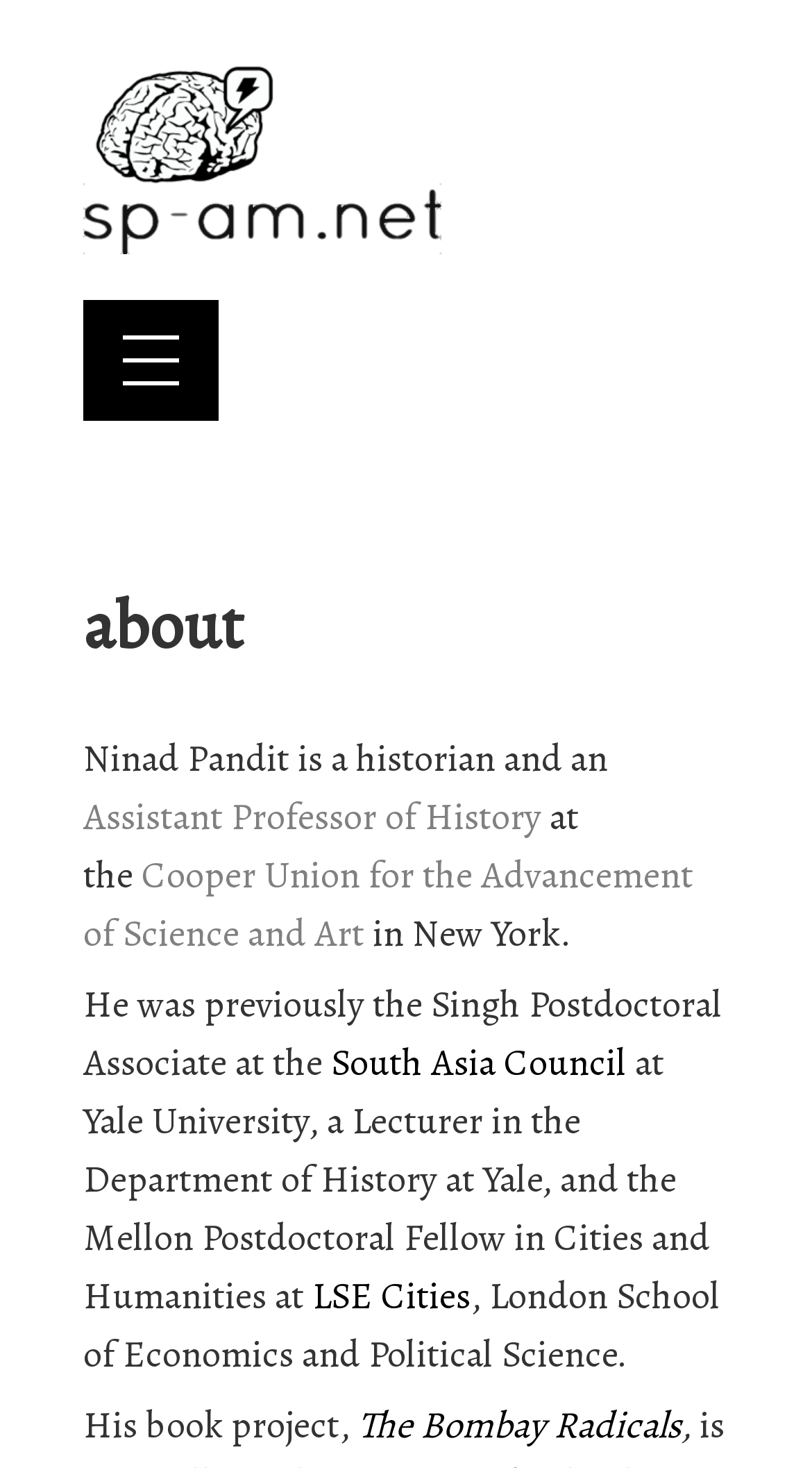What is Ninad Pandit's profession?
Provide a thorough and detailed answer to the question.

Based on the webpage, Ninad Pandit is described as a historian and an Assistant Professor of History, which indicates that his profession is a historian.